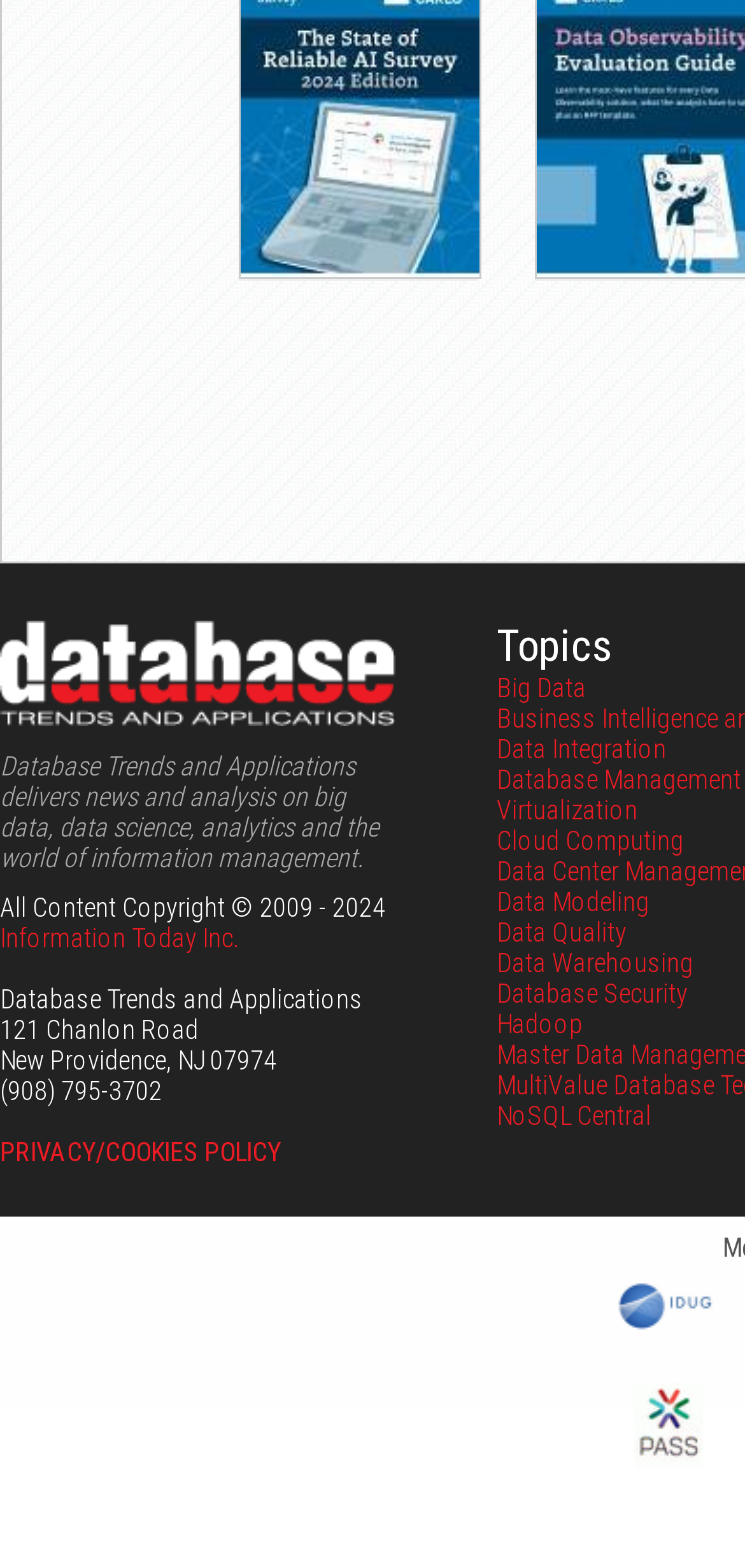Locate the bounding box coordinates of the element that should be clicked to execute the following instruction: "Visit Information Today Inc.".

[0.0, 0.589, 0.321, 0.608]